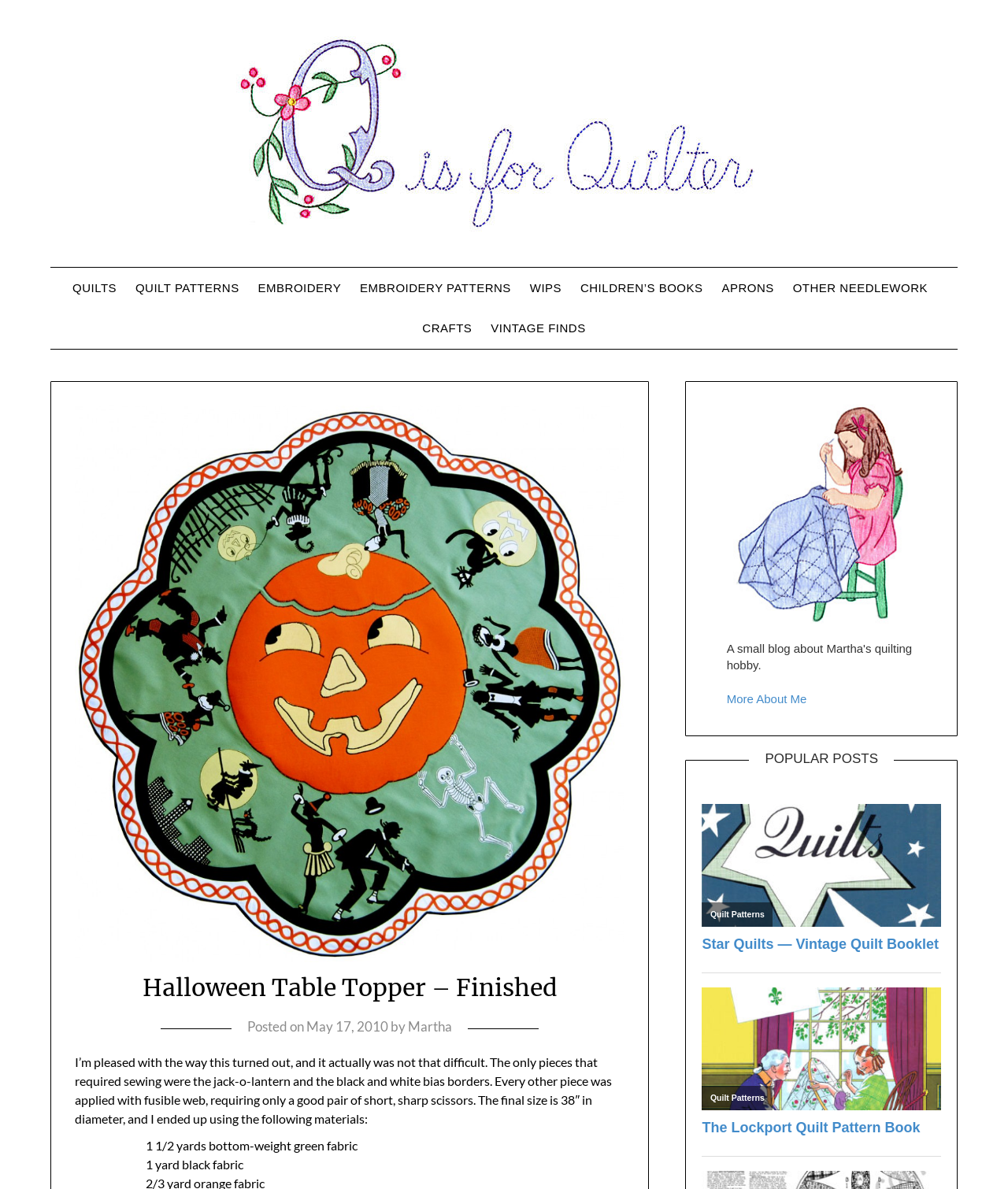What is the diameter of the finished project?
Based on the content of the image, thoroughly explain and answer the question.

The diameter of the finished project is 38 inches, which is mentioned in the text 'The final size is 38″ in diameter'.